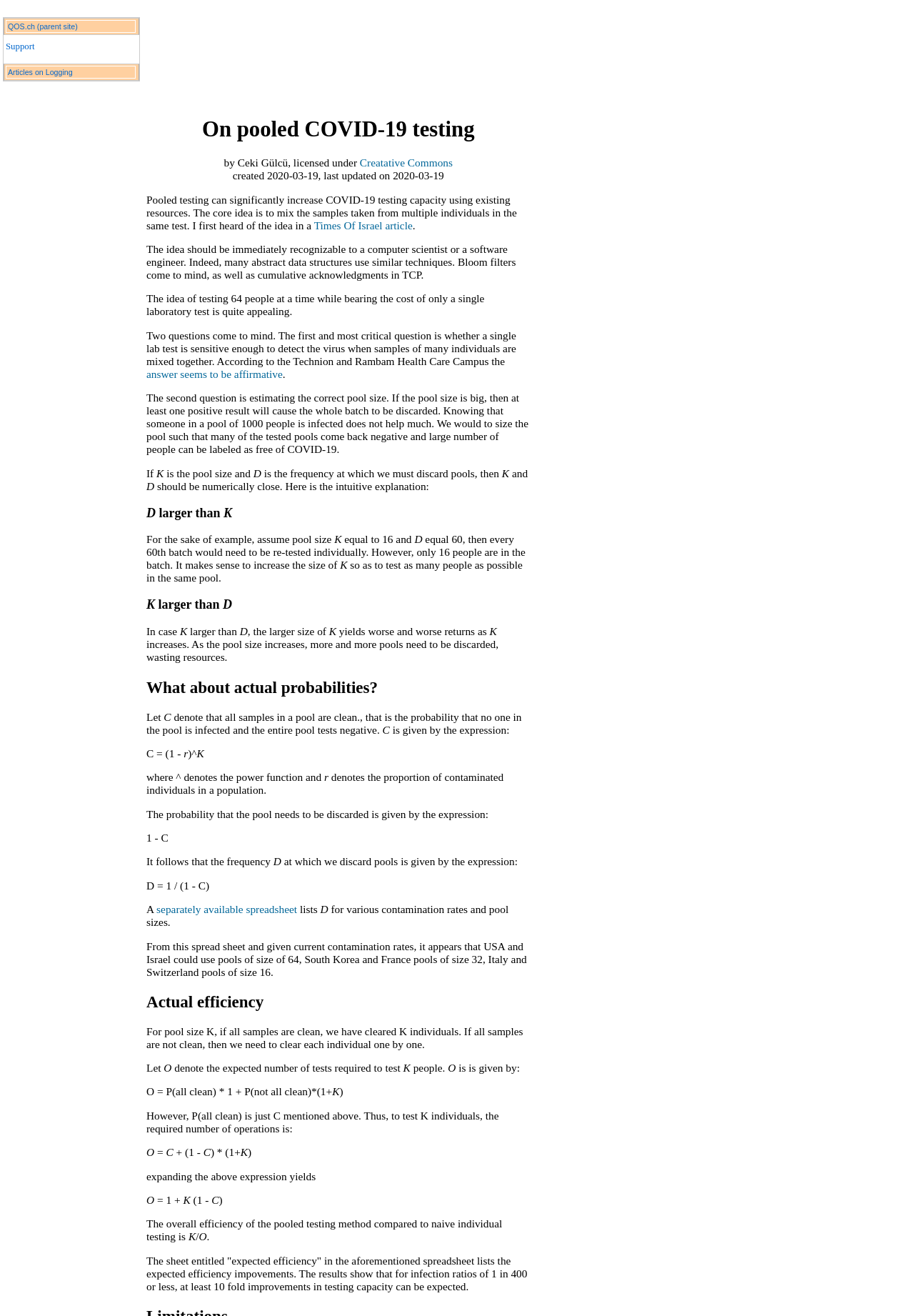What is the probability that the pool needs to be discarded?
Look at the image and respond to the question as thoroughly as possible.

The probability that the pool needs to be discarded is given by the expression 1 - C, where C is the probability that all samples in a pool are clean, that is, the probability that no one in the pool is infected and the entire pool tests negative.